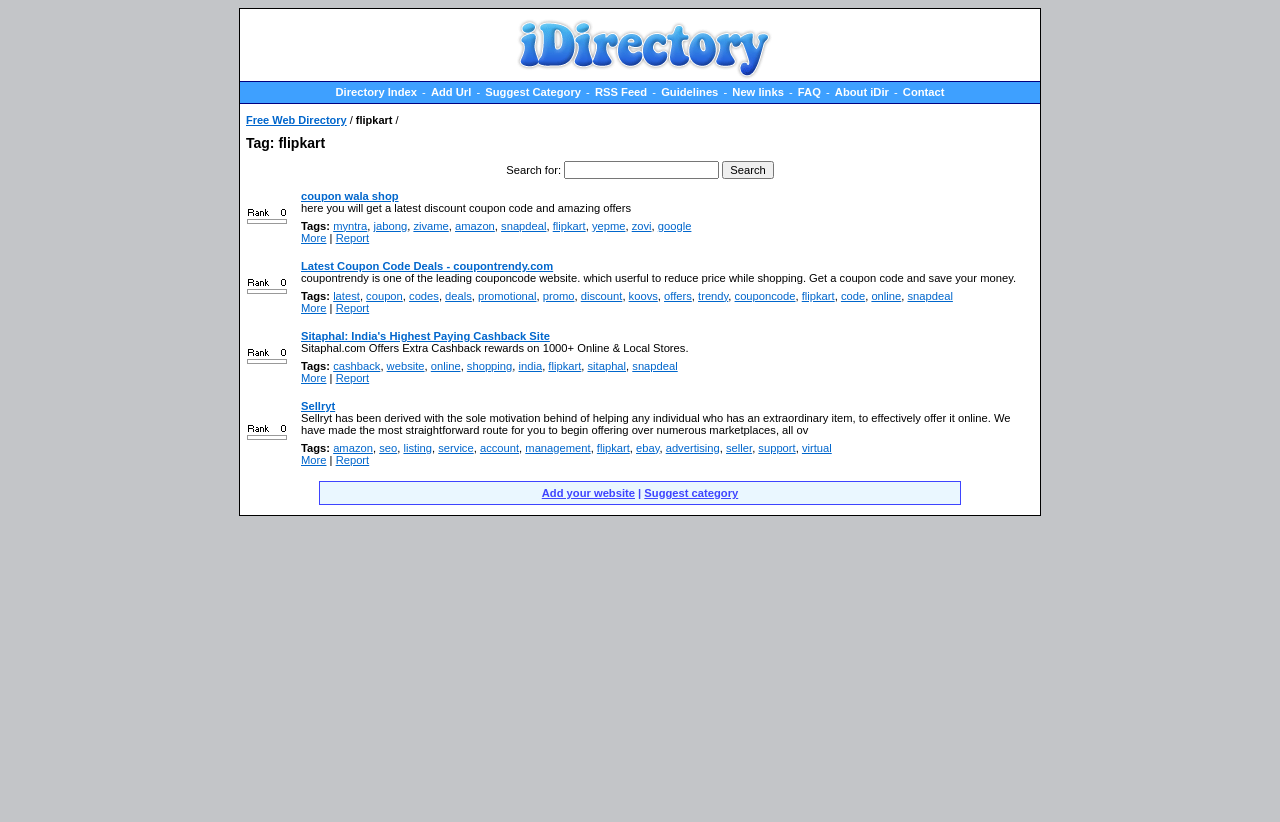Answer the question in one word or a short phrase:
What is the name of the web directory?

Free Web Directory